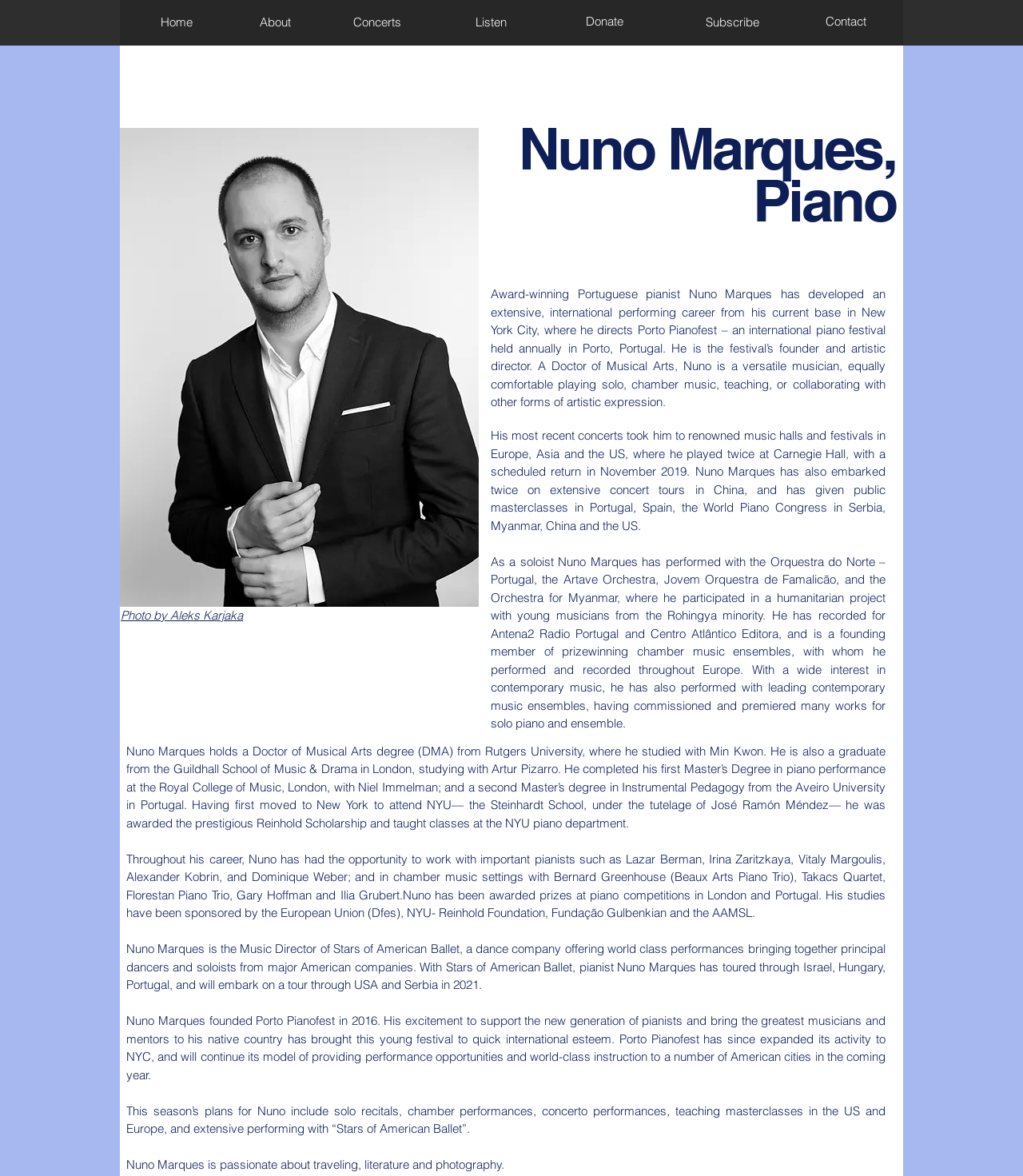Show me the bounding box coordinates of the clickable region to achieve the task as per the instruction: "Click on the 'Concerts' link".

[0.313, 0.005, 0.424, 0.033]